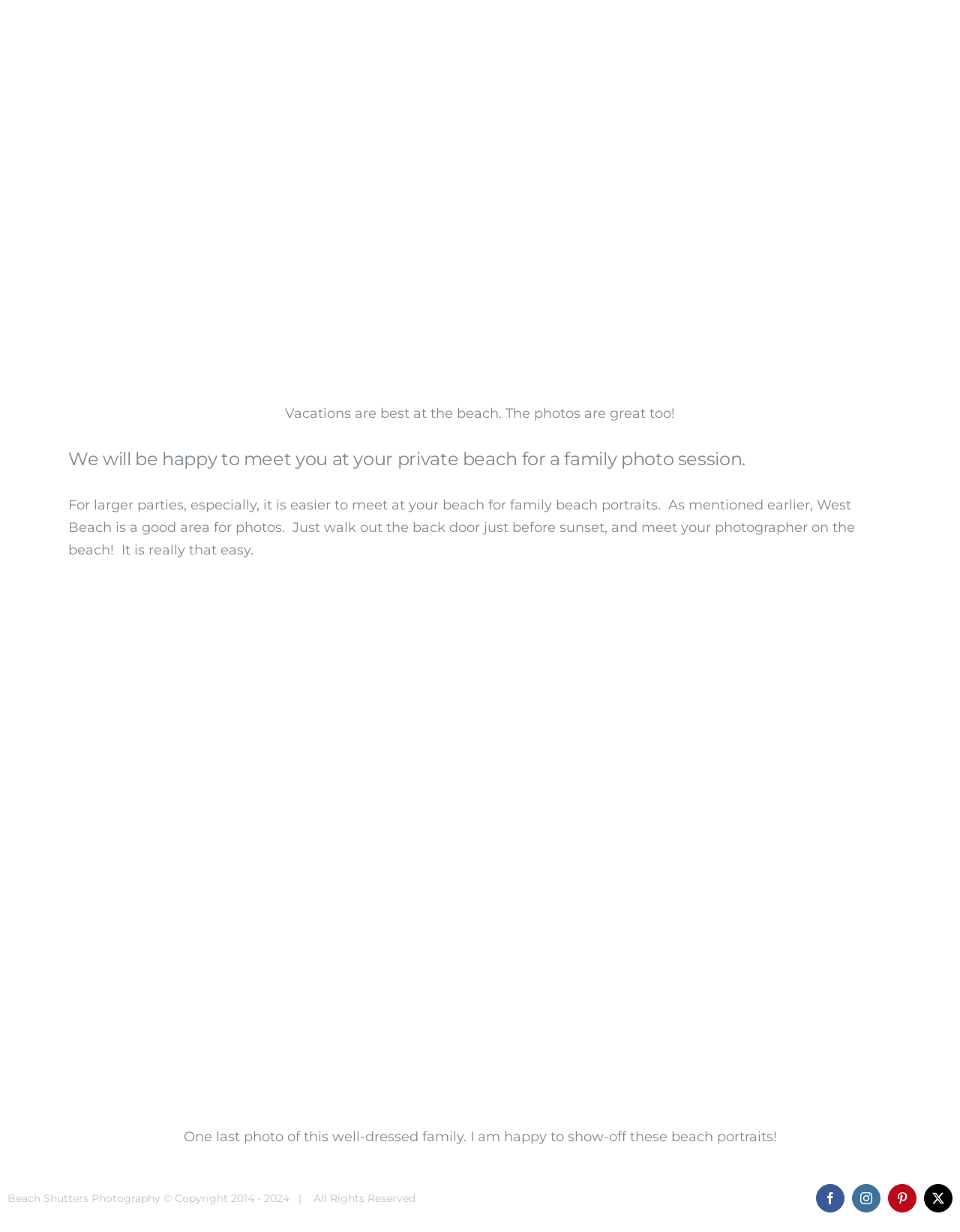Using the information in the image, give a detailed answer to the following question: What social media platforms are linked on this webpage?

At the bottom of the webpage, there are links to social media platforms, including Facebook, Instagram, and Pinterest, represented by their respective icons.